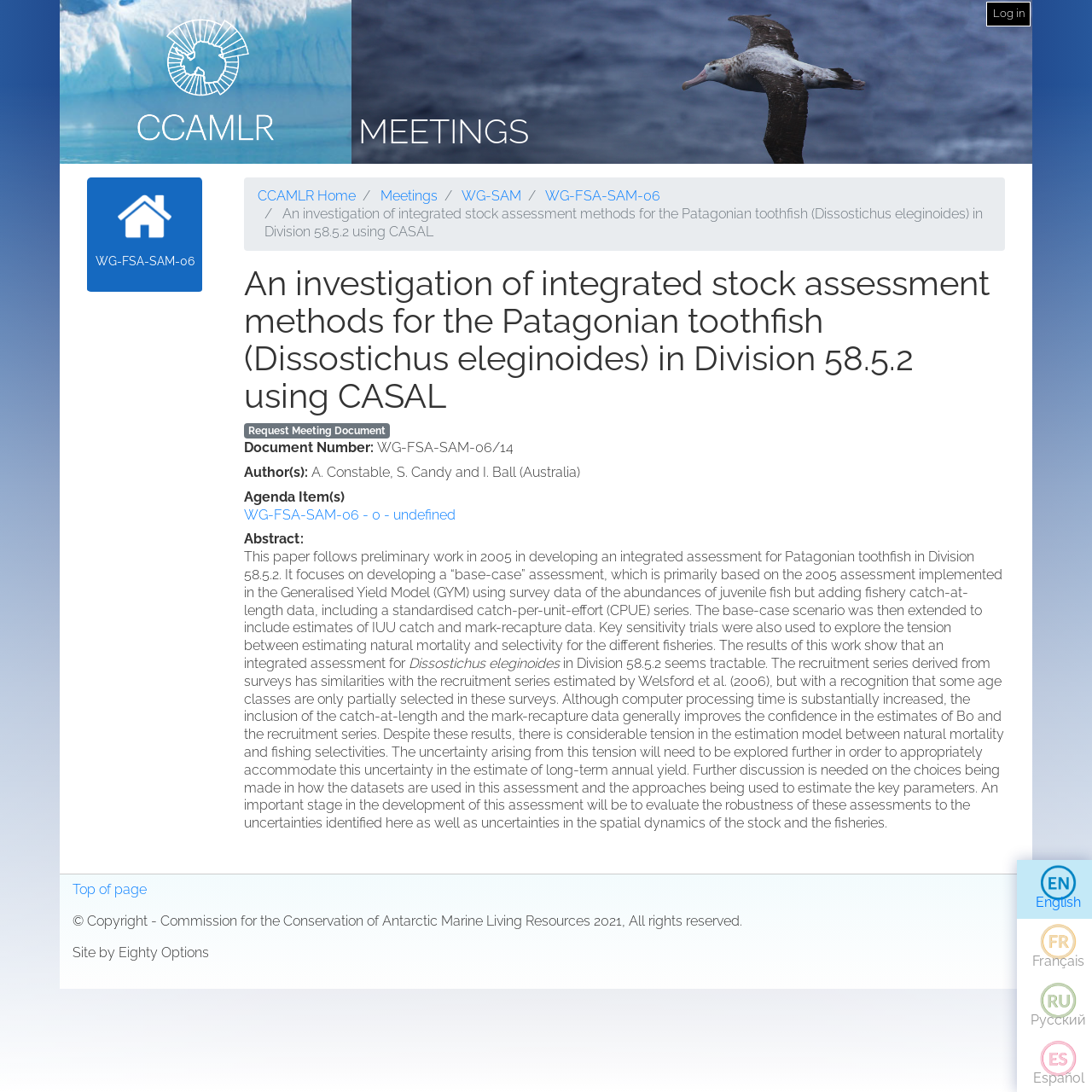Identify the bounding box for the described UI element: "WG-FSA-SAM-06 - 0 - undefined".

[0.224, 0.464, 0.417, 0.479]